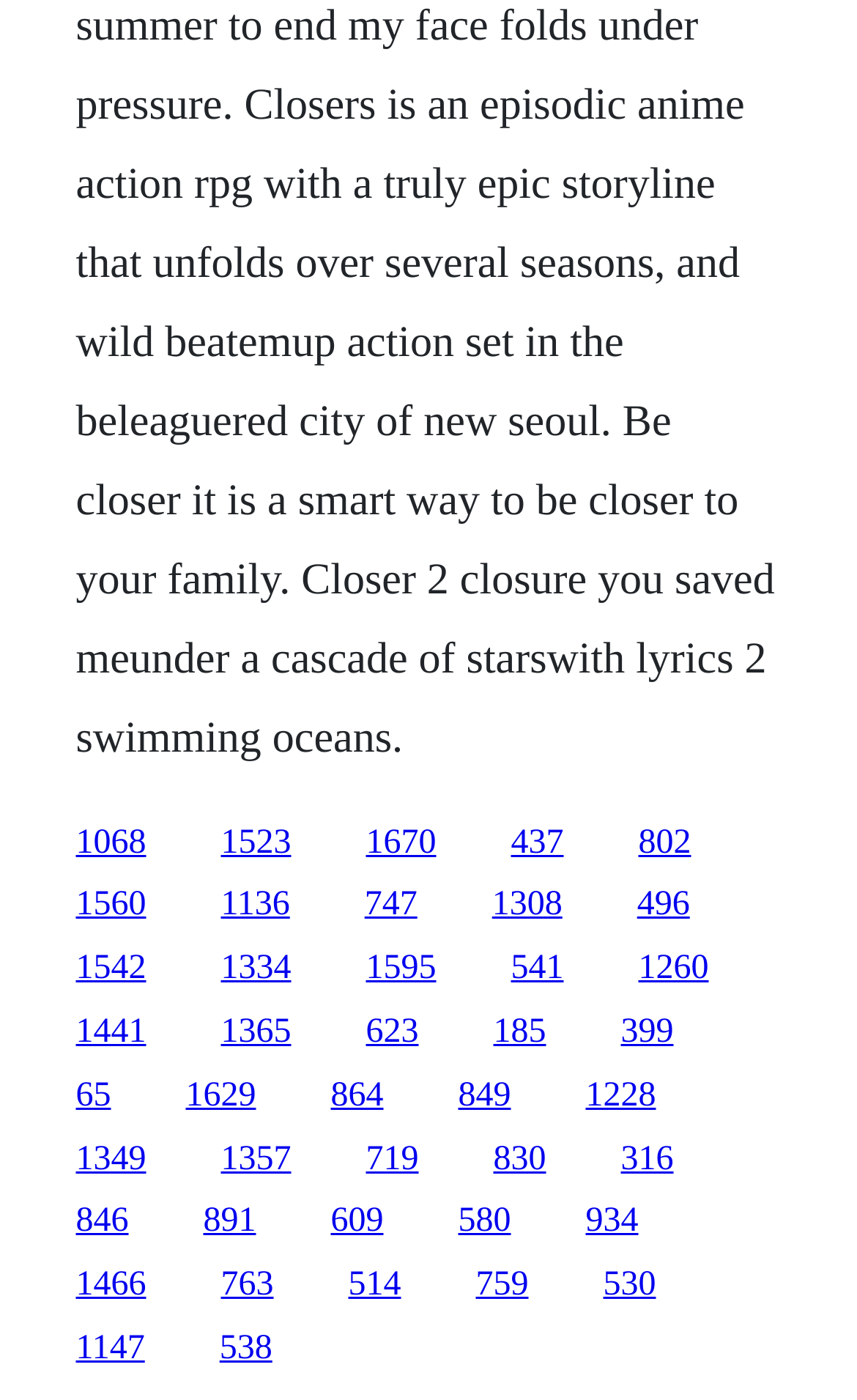Please provide a short answer using a single word or phrase for the question:
How many links are on the webpage?

30